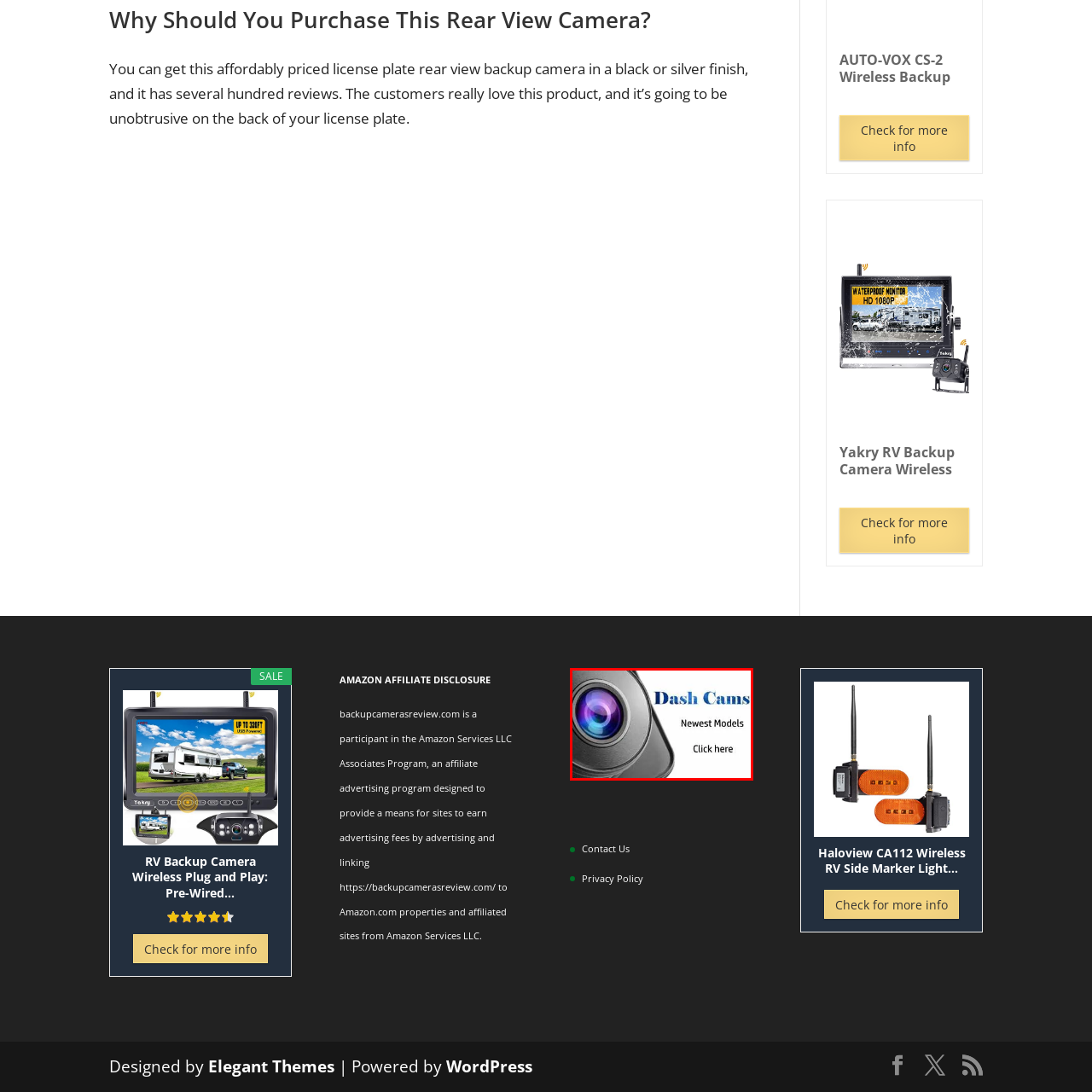Focus on the image enclosed by the red outline and give a short answer: What is the purpose of the 'Click here' call to action?

To explore latest dash cam models